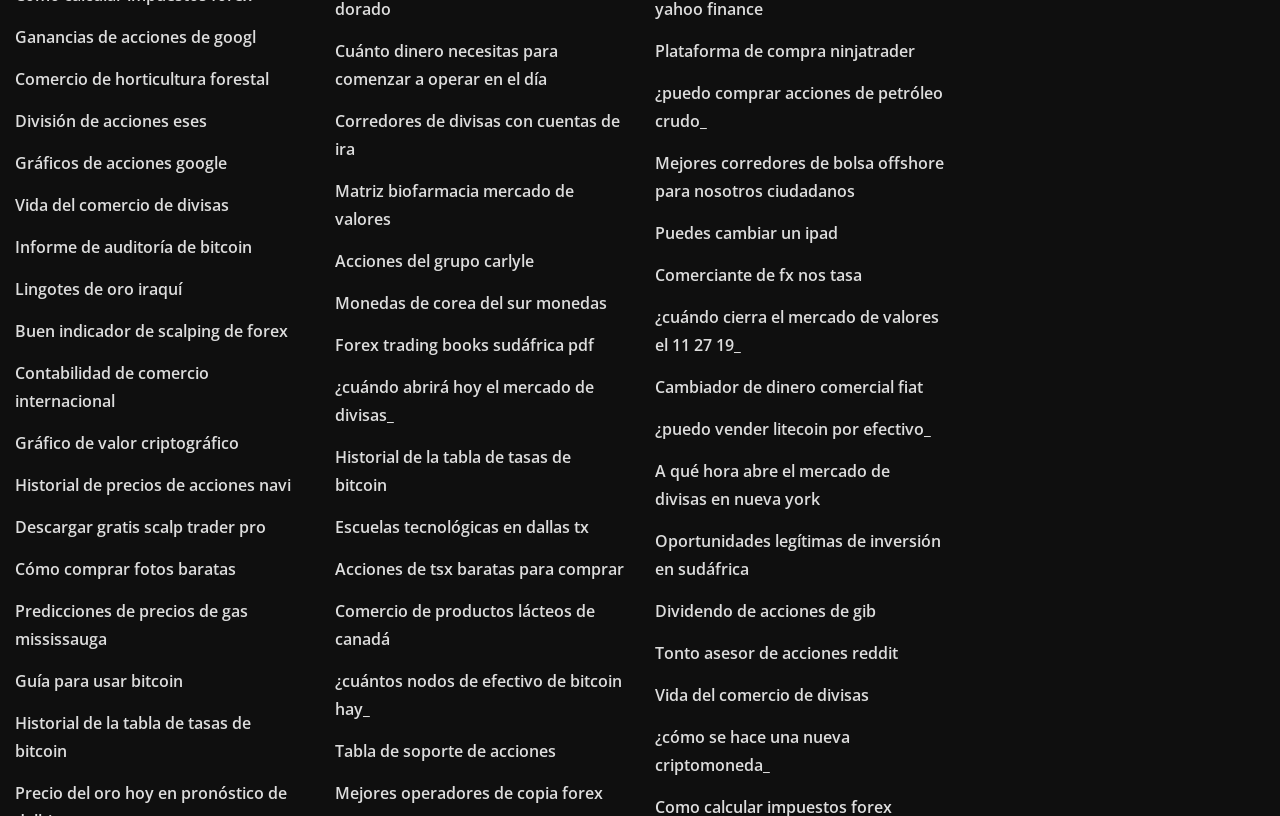Given the description of a UI element: "Mejores operadores de copia forex", identify the bounding box coordinates of the matching element in the webpage screenshot.

[0.262, 0.959, 0.471, 0.986]